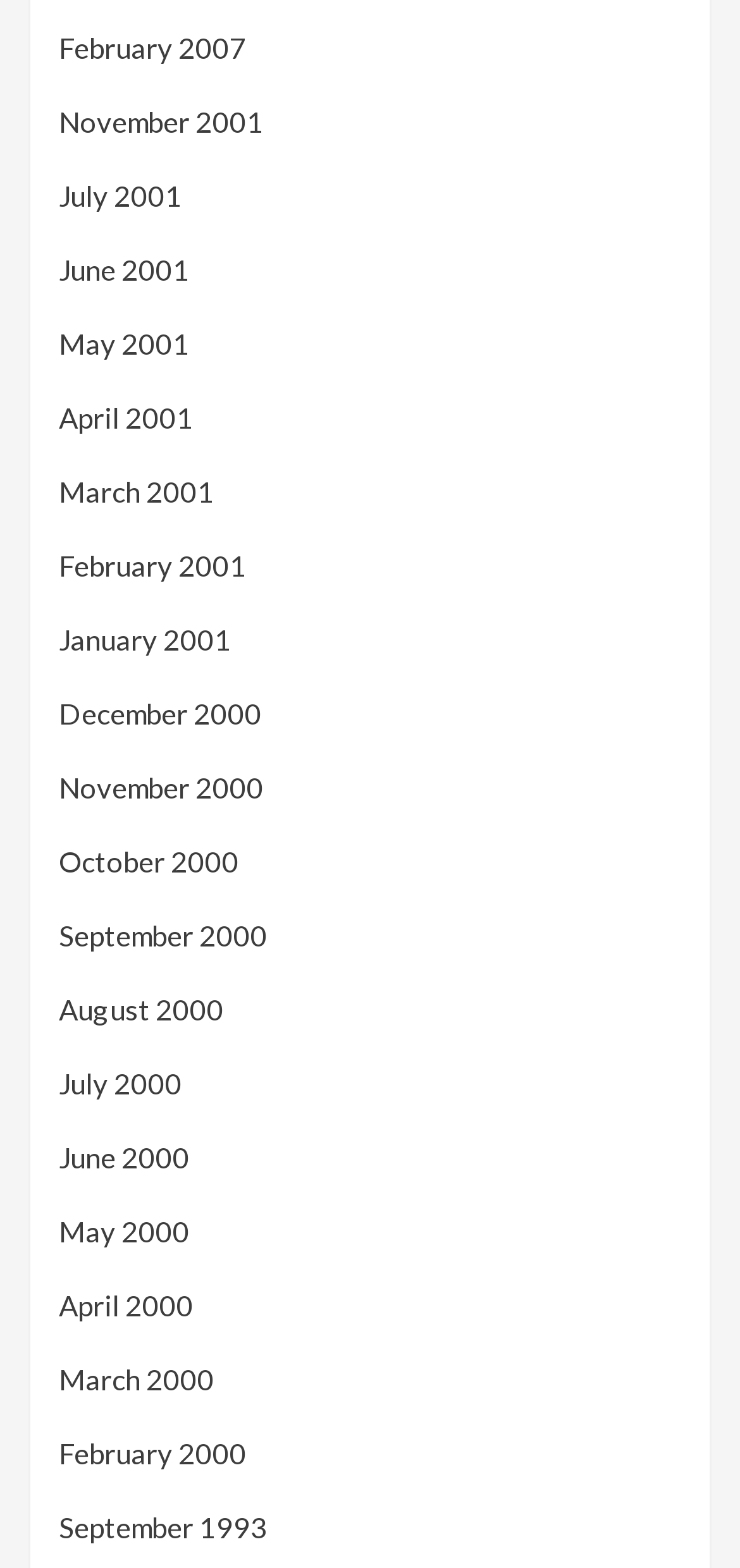Please give a one-word or short phrase response to the following question: 
How many years are represented on this webpage?

7